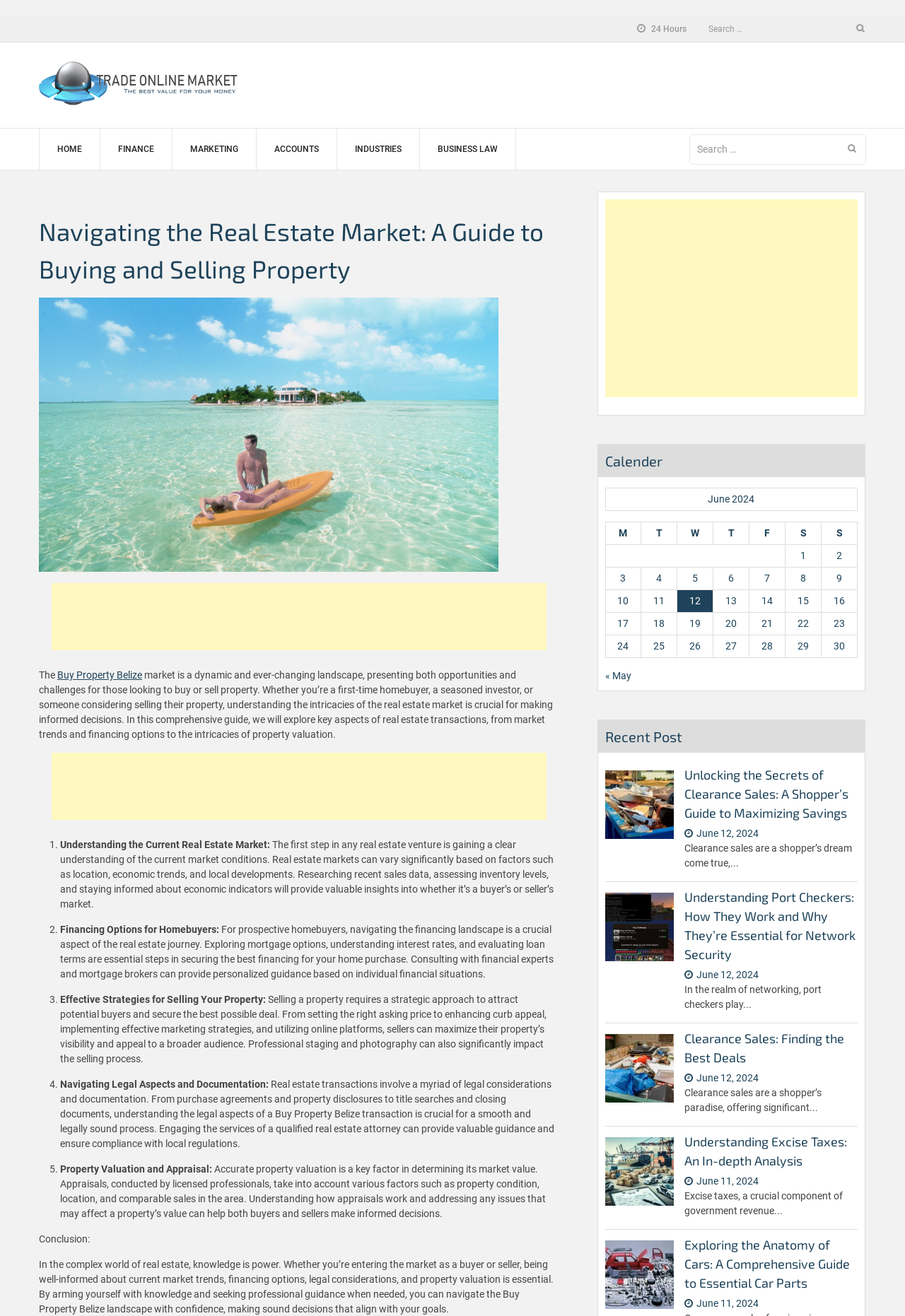Locate the bounding box coordinates of the area where you should click to accomplish the instruction: "Learn about local SEO".

None